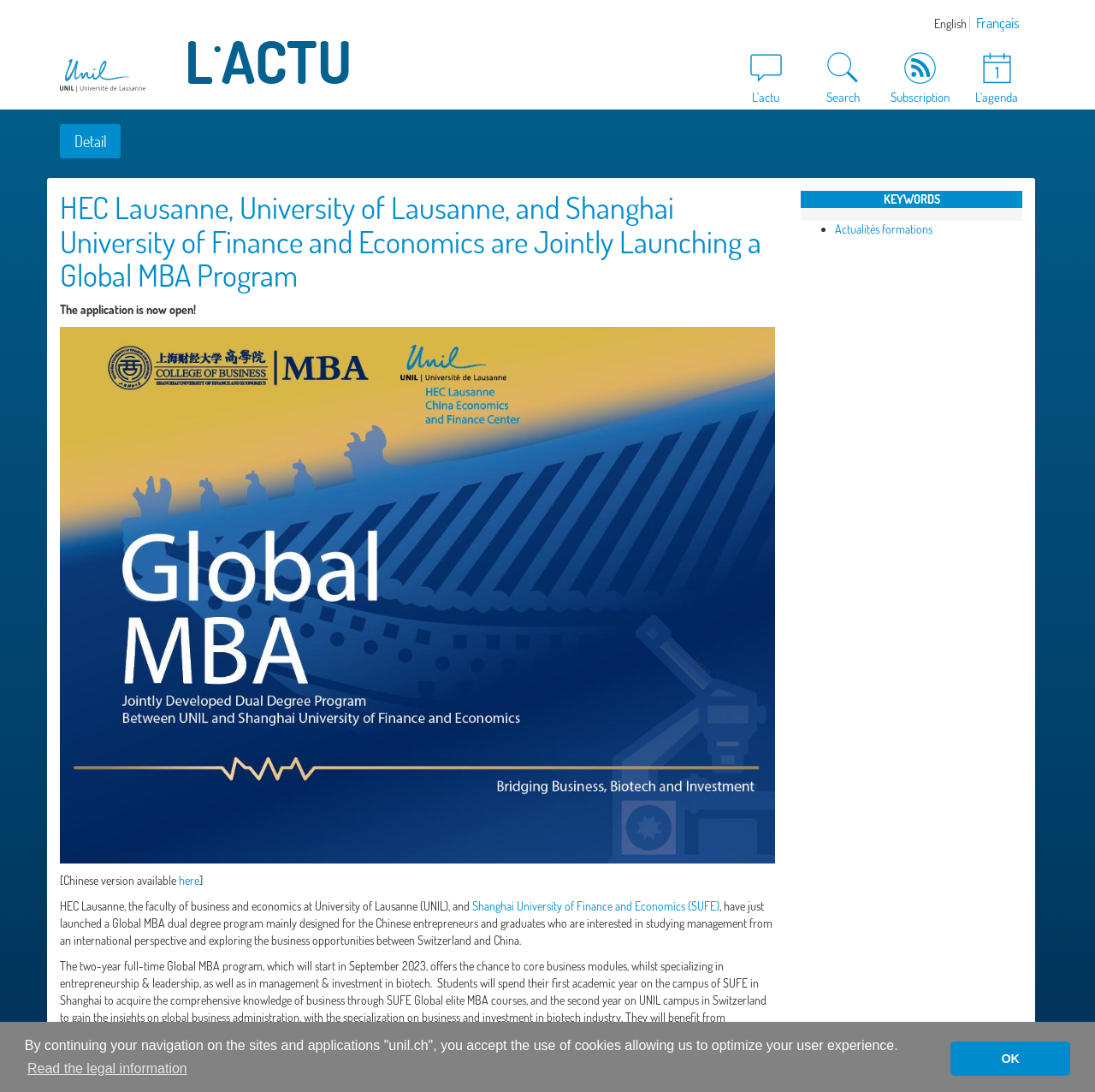Determine the bounding box coordinates of the clickable region to carry out the instruction: "Click the UNIL link".

[0.055, 0.061, 0.133, 0.075]